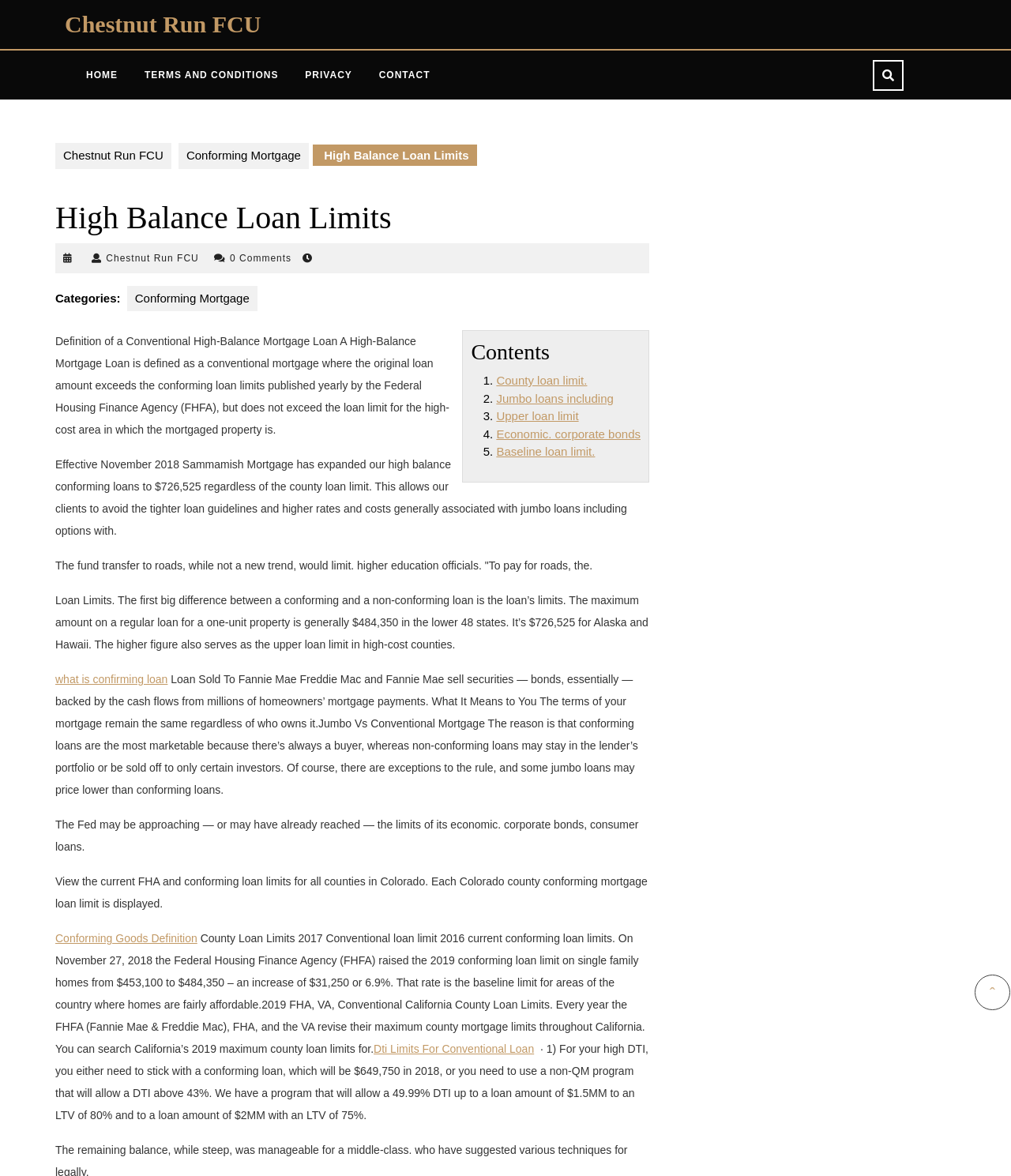Identify the bounding box coordinates for the element you need to click to achieve the following task: "Check what is confirming loan". Provide the bounding box coordinates as four float numbers between 0 and 1, in the form [left, top, right, bottom].

[0.055, 0.572, 0.166, 0.583]